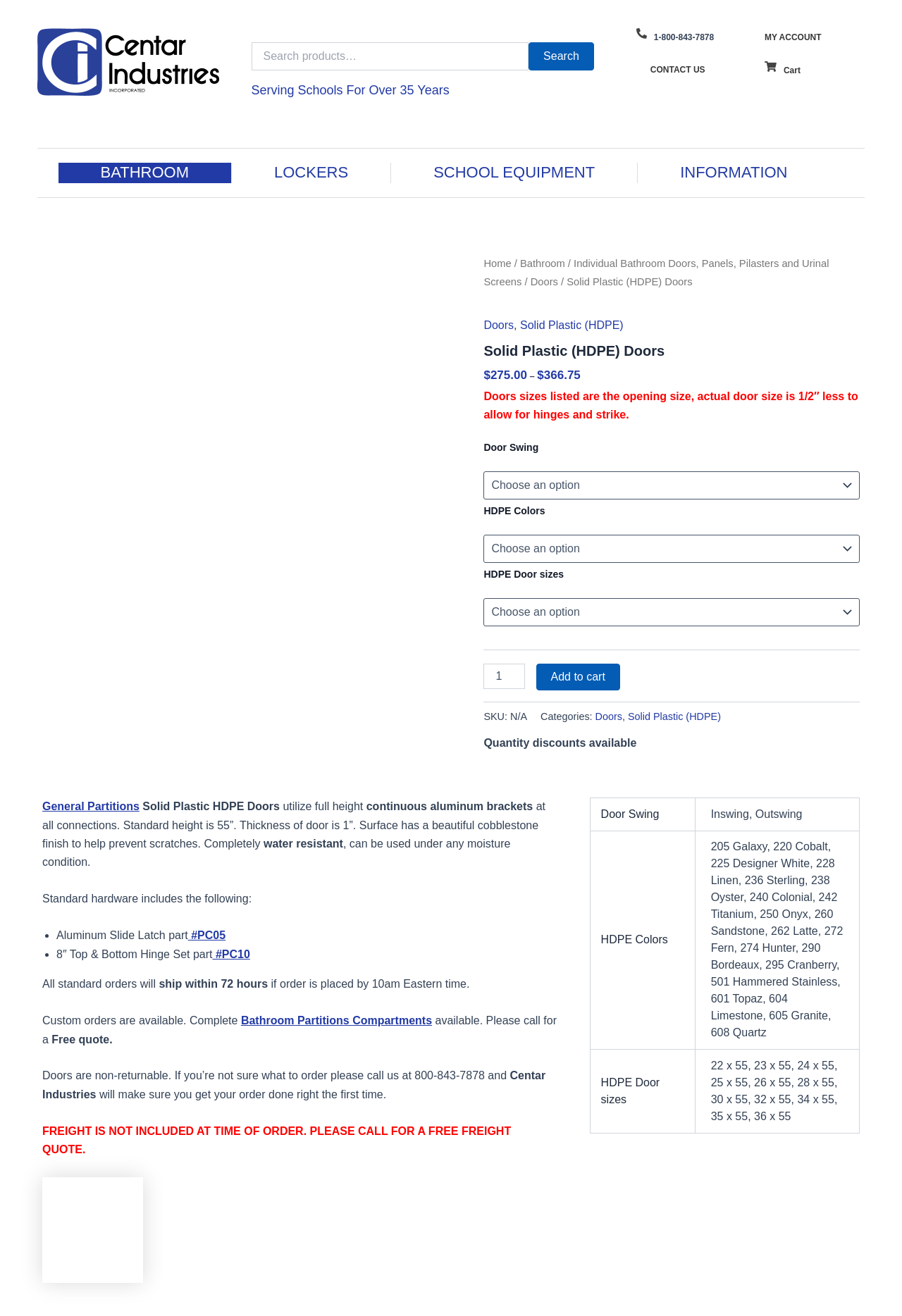Based on the visual content of the image, answer the question thoroughly: What is the price range of Solid Plastic (HDPE) Doors?

The price range can be found in the product information section, where it is listed as '$275.00 - $366.75'.